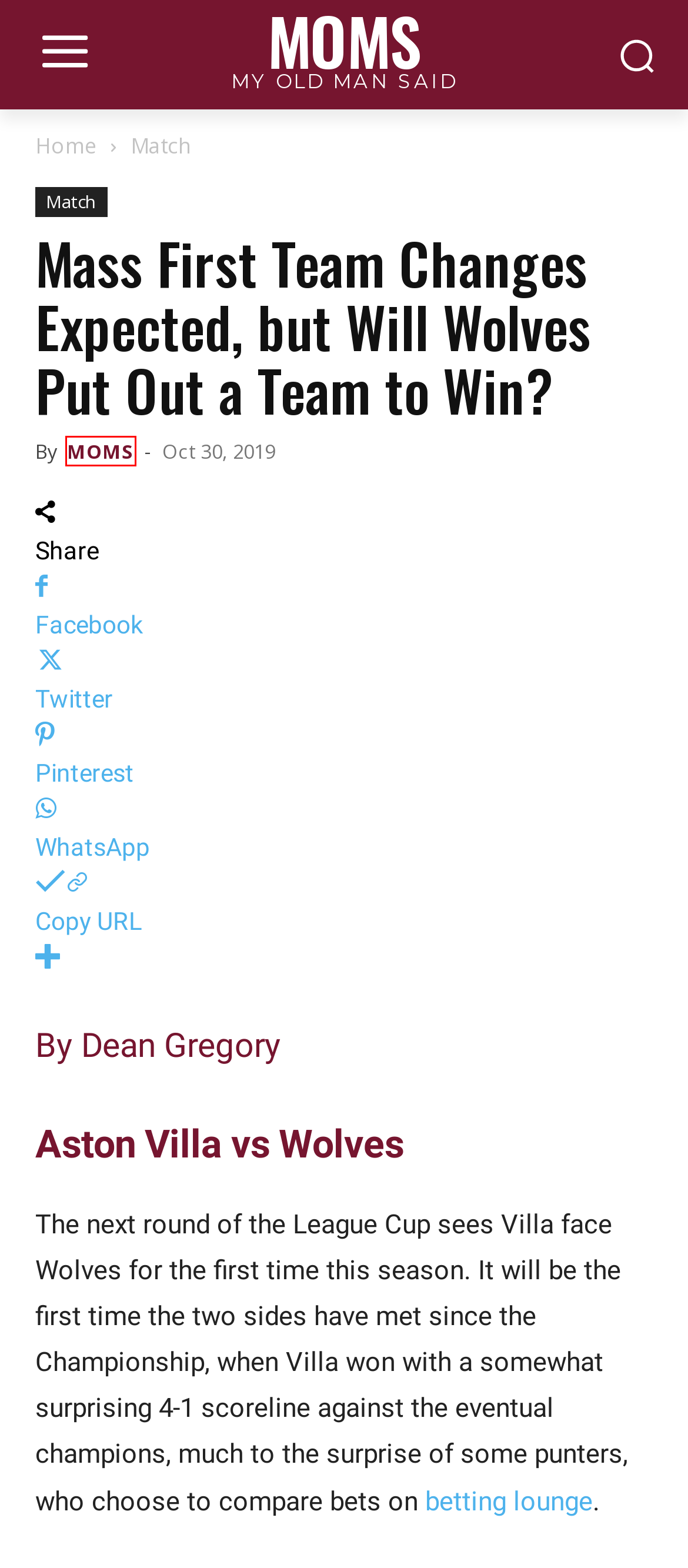Take a look at the provided webpage screenshot featuring a red bounding box around an element. Select the most appropriate webpage description for the page that loads after clicking on the element inside the red bounding box. Here are the candidates:
A. Best Betting Sites in the UK for May 2024
B. Villa Take Positive Step After Breaking Run Against Wolves
C. MOMS, Author at My Old Man Said
D. Contribute to My Old Man Said - My Old Man Said
E. Aston Villa Match
F. MOMS Aston Villa Blog
G. The Villa Report: A Pivotal Game That Put Pressure on Spurs
H. Five Reasons To Be Cheerful for Villa Fans After Season Defining Week

C